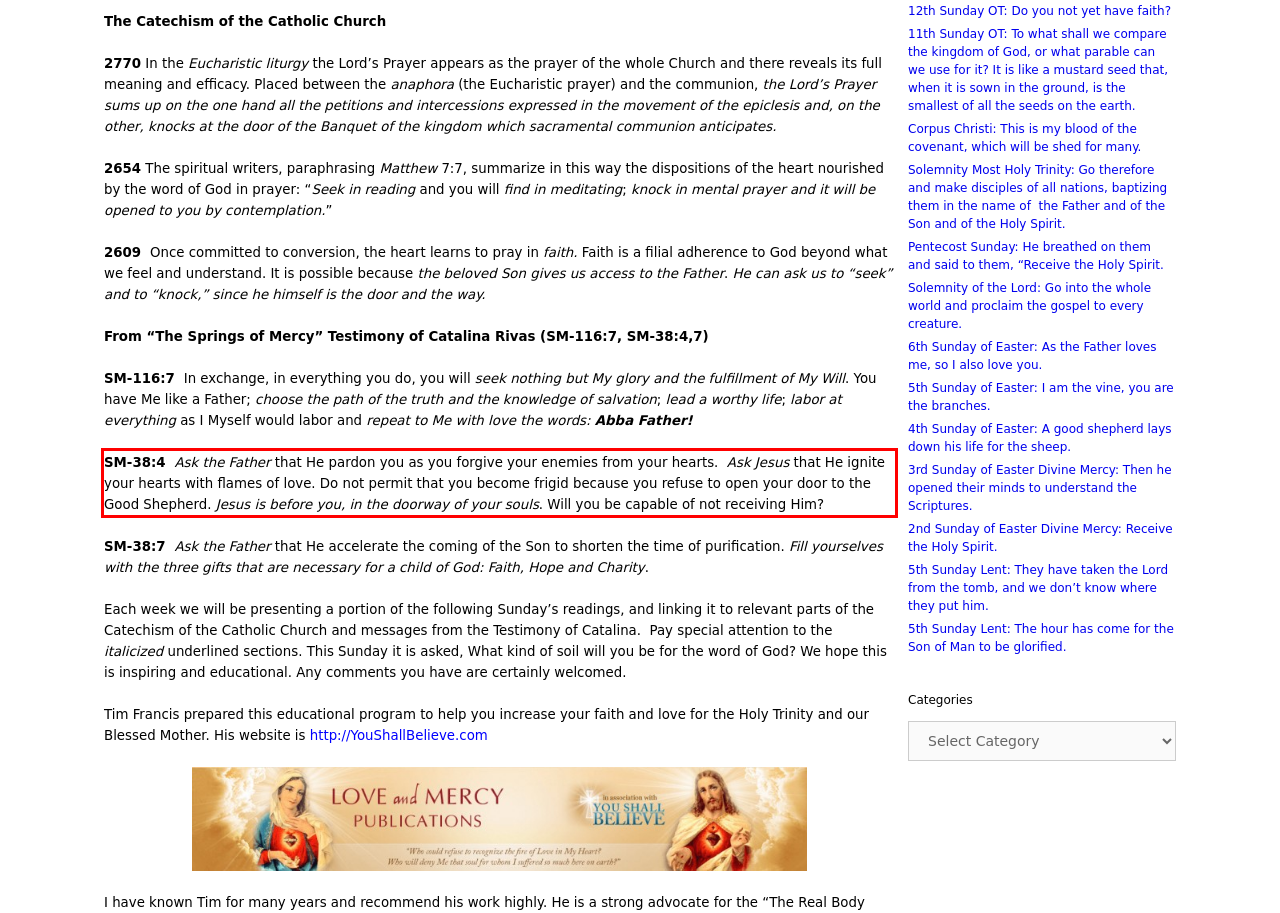Please examine the webpage screenshot containing a red bounding box and use OCR to recognize and output the text inside the red bounding box.

SM-38:4 Ask the Father that He pardon you as you forgive your enemies from your hearts. Ask Jesus that He ignite your hearts with flames of love. Do not permit that you become frigid because you refuse to open your door to the Good Shepherd. Jesus is before you, in the doorway of your souls. Will you be capable of not receiving Him?